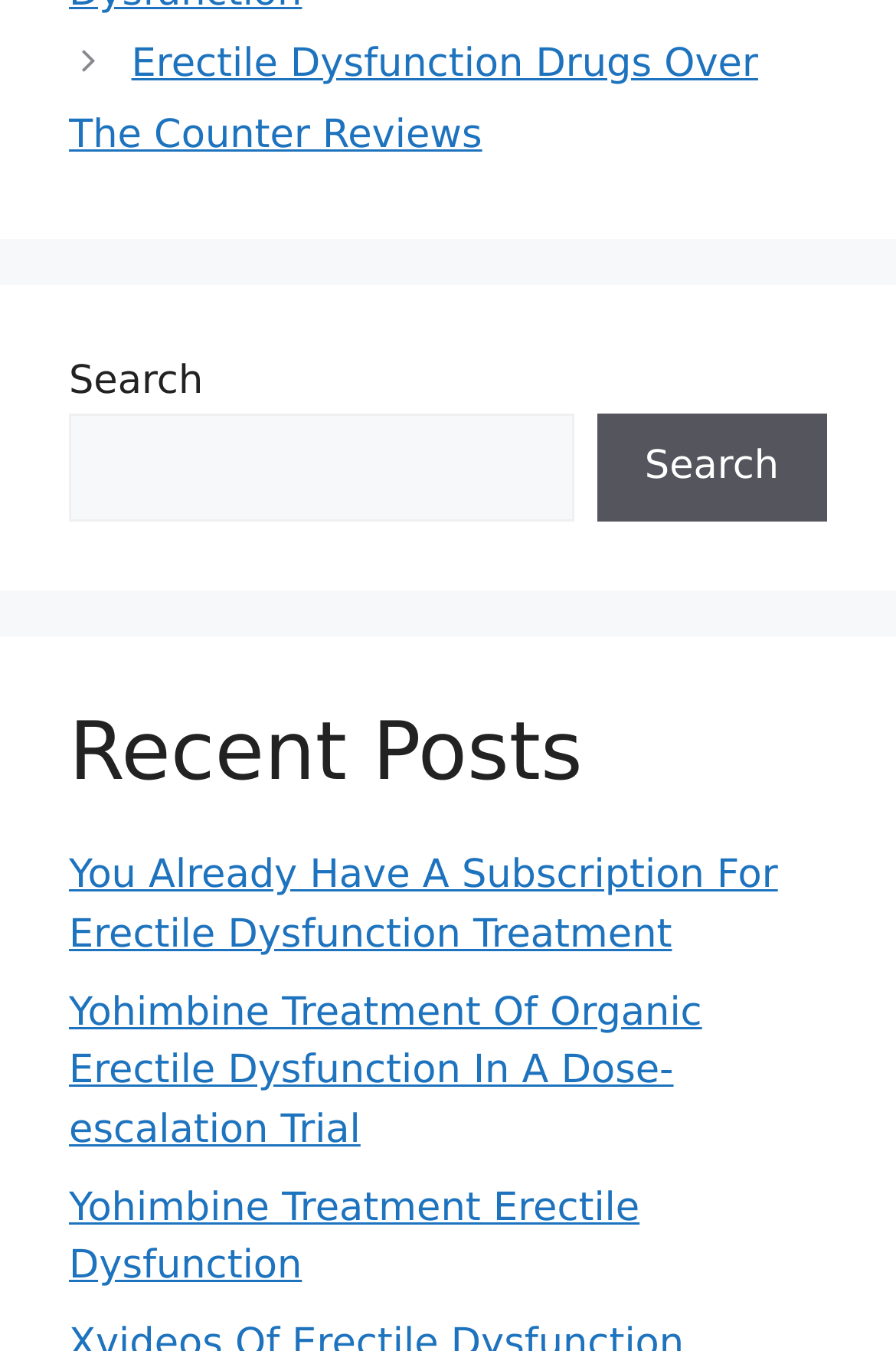What is the topic of the webpage?
Using the image, give a concise answer in the form of a single word or short phrase.

Erectile dysfunction